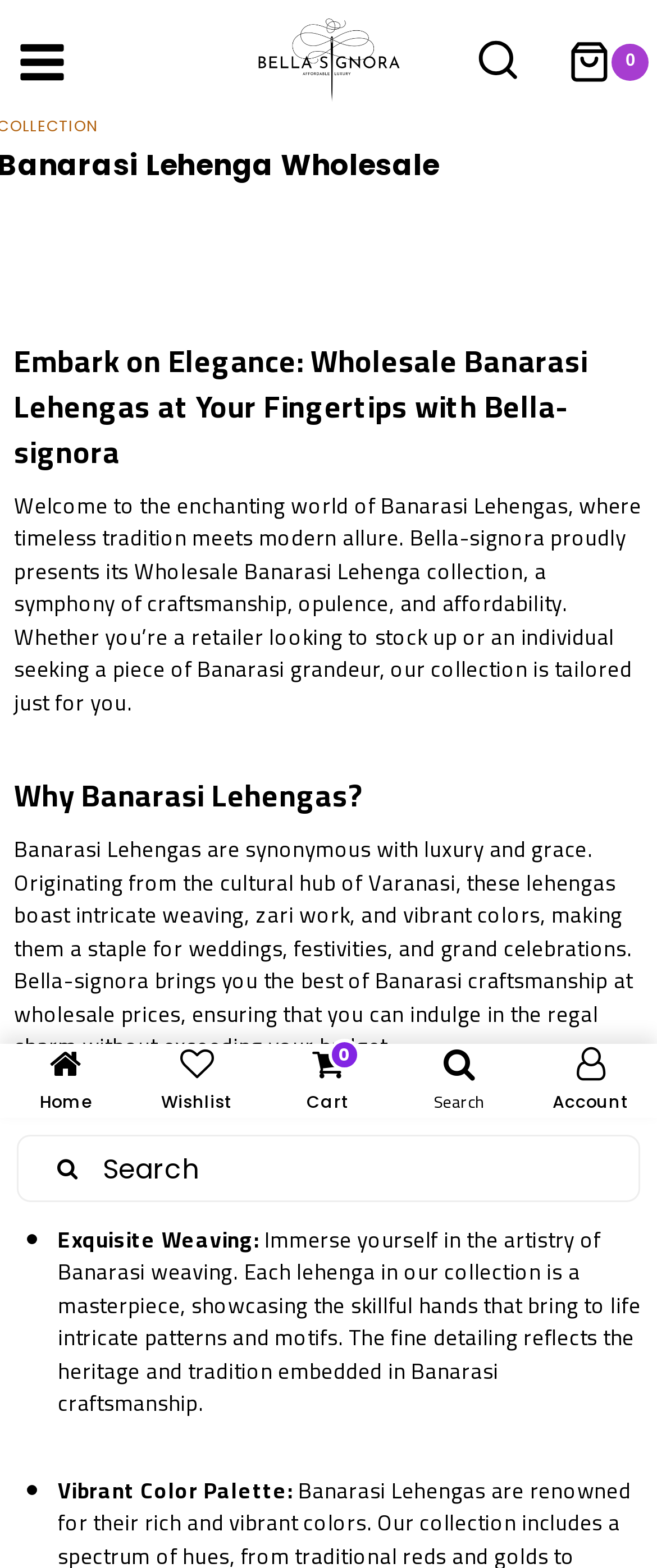What is the significance of Banarasi Lehengas?
Based on the image, answer the question with as much detail as possible.

Banarasi Lehengas are significant because they are synonymous with luxury and grace, originating from the cultural hub of Varanasi, and are known for their intricate weaving, zari work, and vibrant colors, making them a staple for weddings, festivities, and grand celebrations.